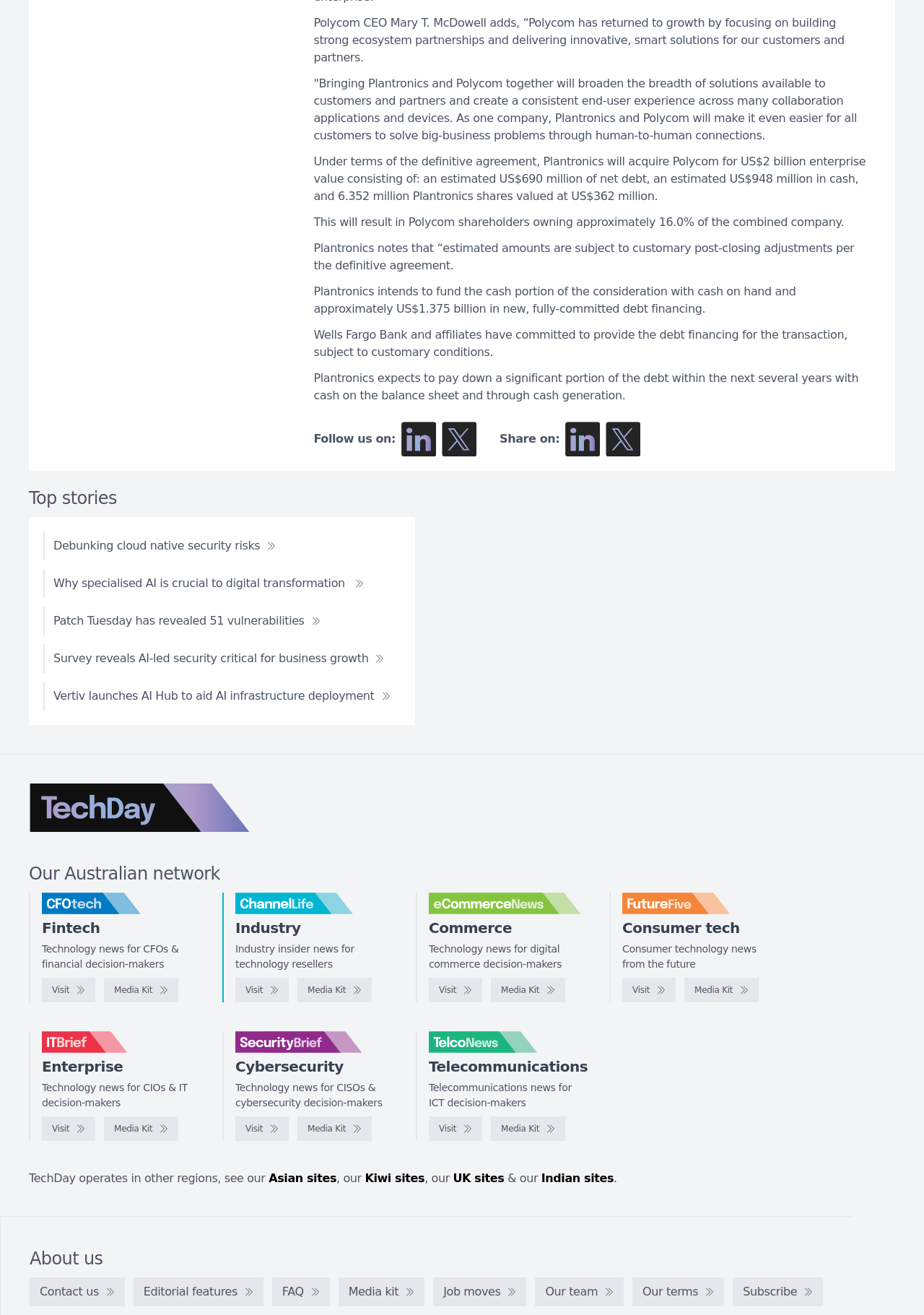Respond with a single word or phrase to the following question:
What is the name of the CEO of Polycom?

Mary T. McDowell